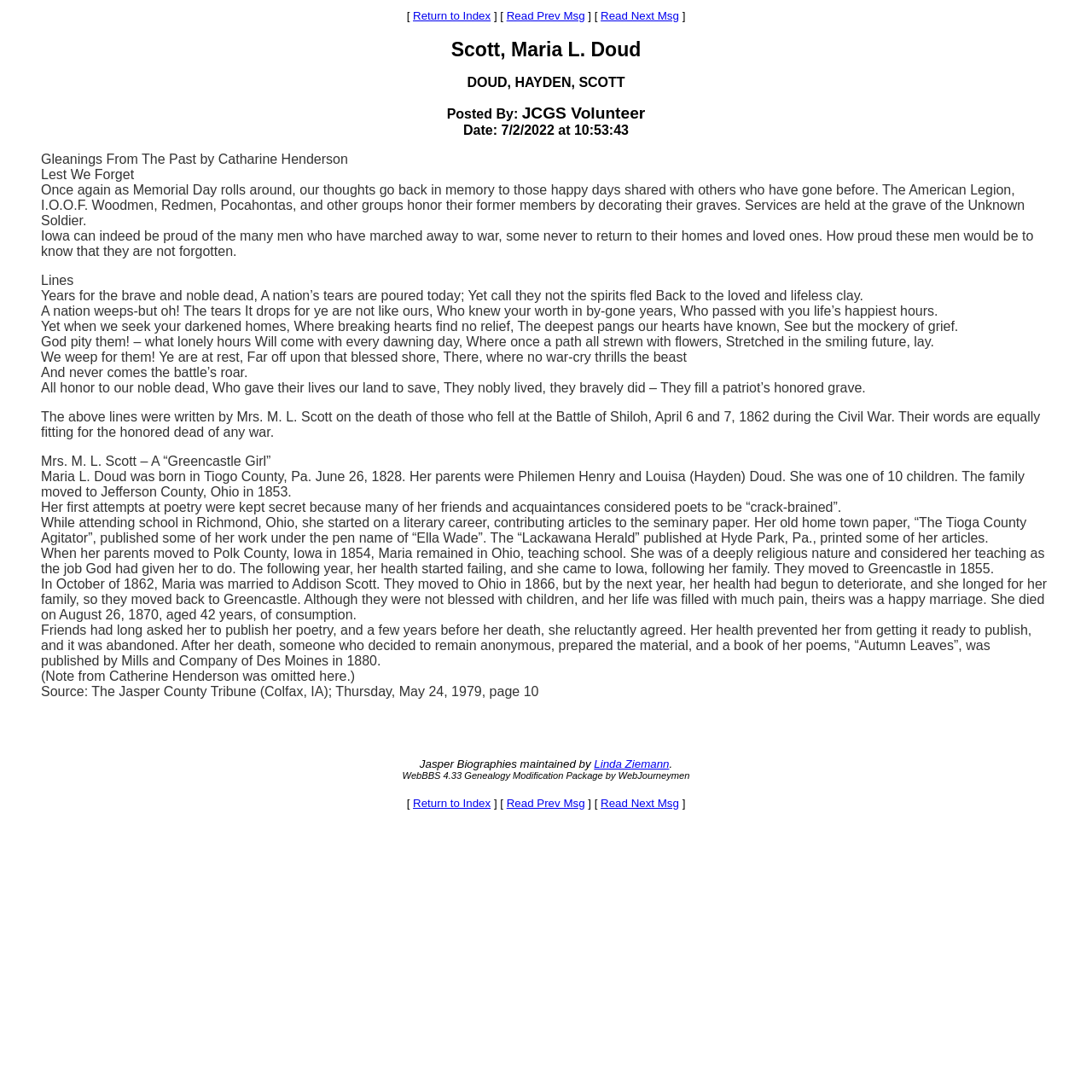Ascertain the bounding box coordinates for the UI element detailed here: "Linda Ziemann". The coordinates should be provided as [left, top, right, bottom] with each value being a float between 0 and 1.

[0.544, 0.694, 0.613, 0.705]